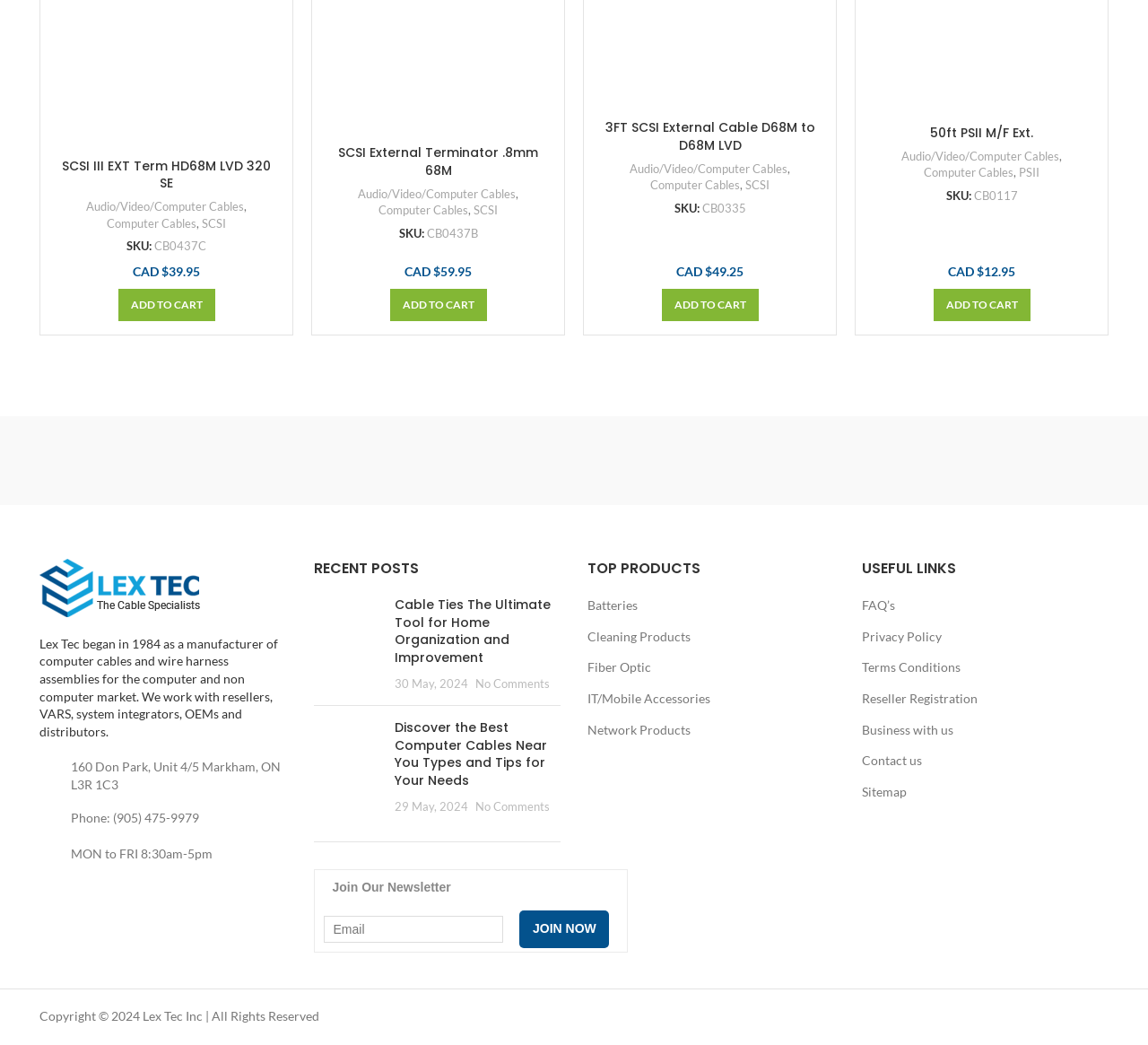Please locate the bounding box coordinates of the element that should be clicked to complete the given instruction: "Click on the 'SCSI III EXT Term HD68M LVD 320 SE' link".

[0.054, 0.15, 0.236, 0.184]